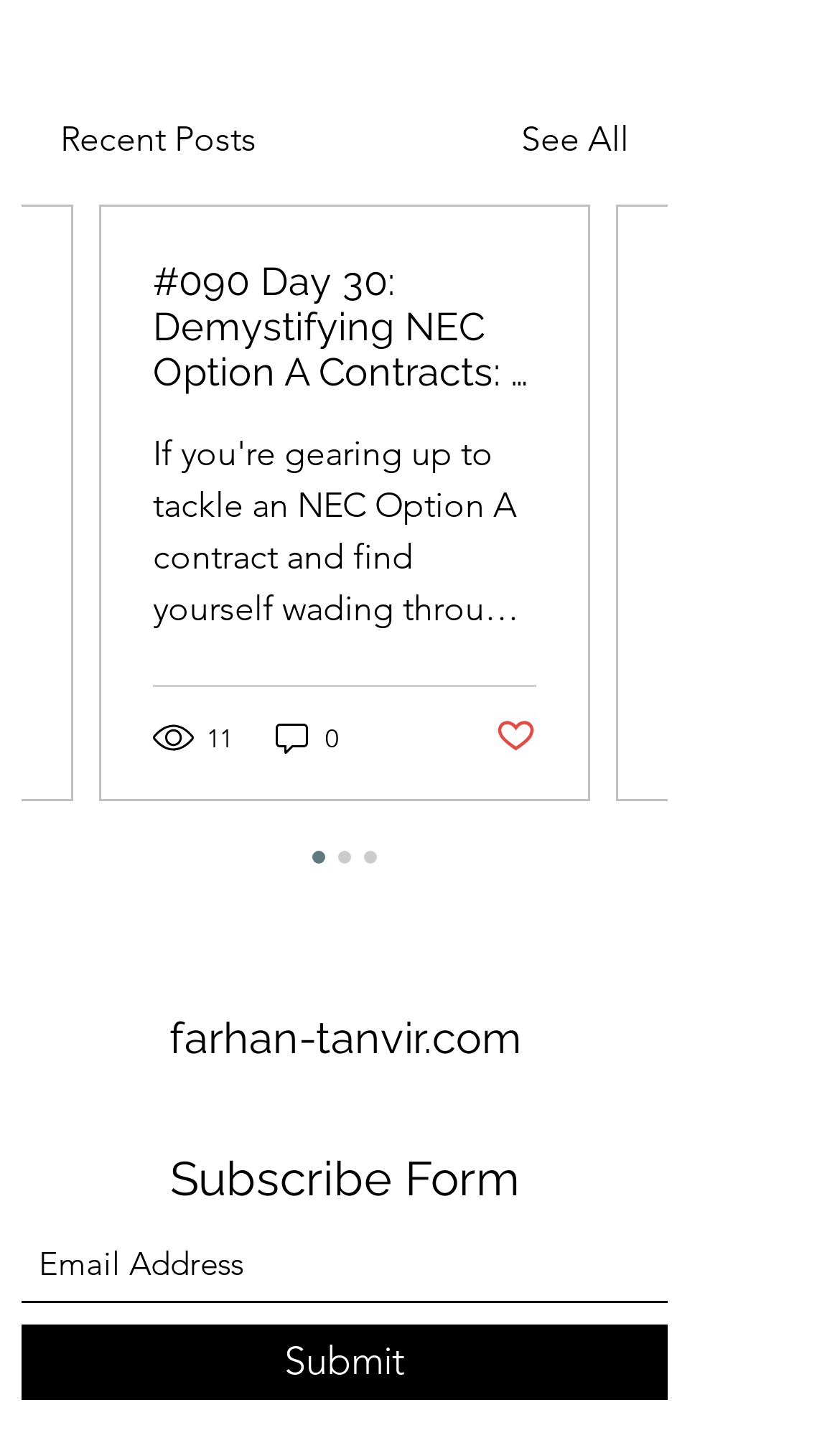Is the recent post marked as liked?
Using the details from the image, give an elaborate explanation to answer the question.

The recent post has a button labeled 'Post not marked as liked', indicating that the post has not been marked as liked.